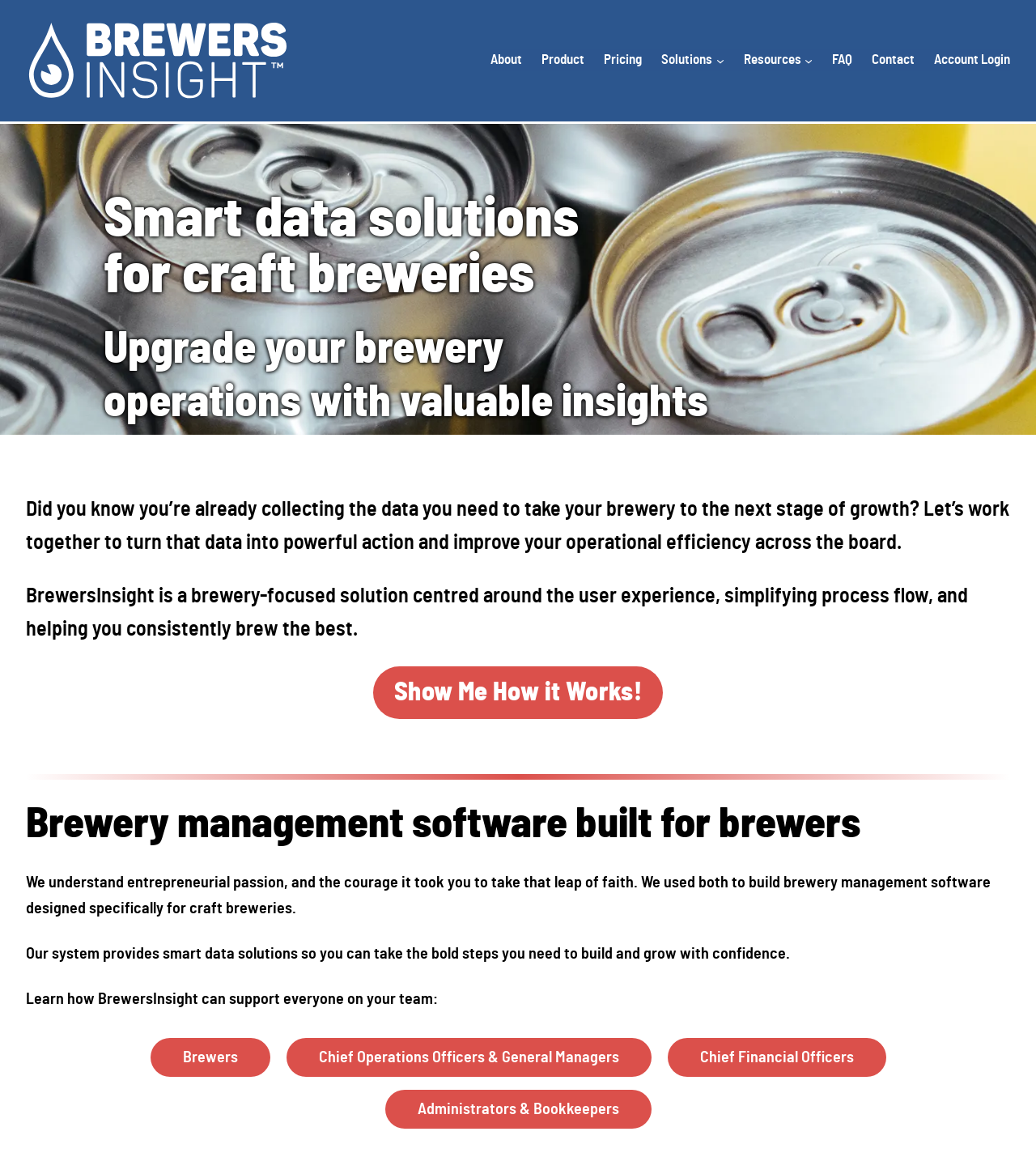Determine the bounding box coordinates of the UI element that matches the following description: "Chief Financial Officers". The coordinates should be four float numbers between 0 and 1 in the format [left, top, right, bottom].

[0.675, 0.889, 0.824, 0.911]